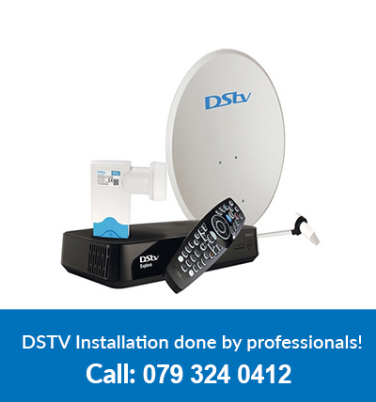What is the purpose of the equipment setup?
Based on the visual information, provide a detailed and comprehensive answer.

The caption states that the dish is 'ideal for users seeking reliable entertainment options', implying that the purpose of the equipment setup is to provide reliable entertainment to users.